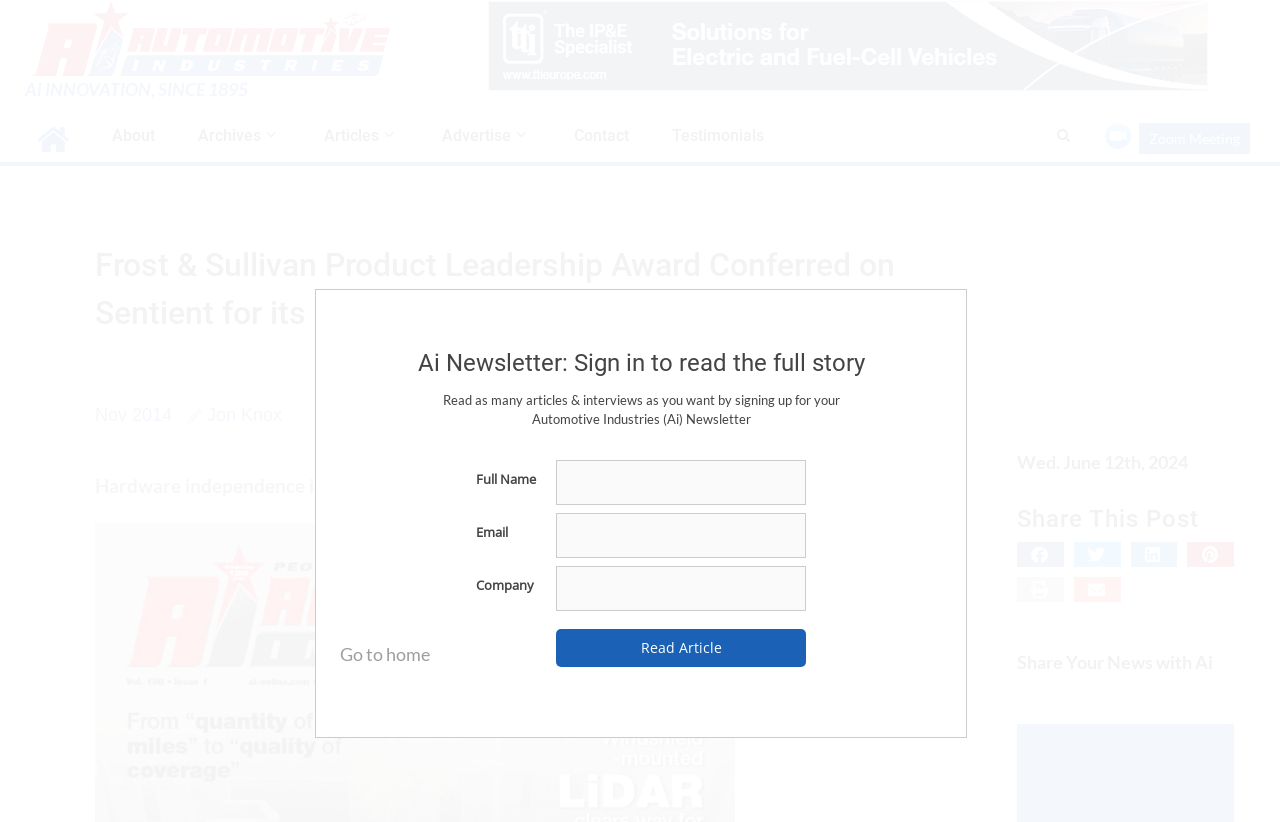Show the bounding box coordinates of the region that should be clicked to follow the instruction: "View the image 'investing in penny stocks'."

None